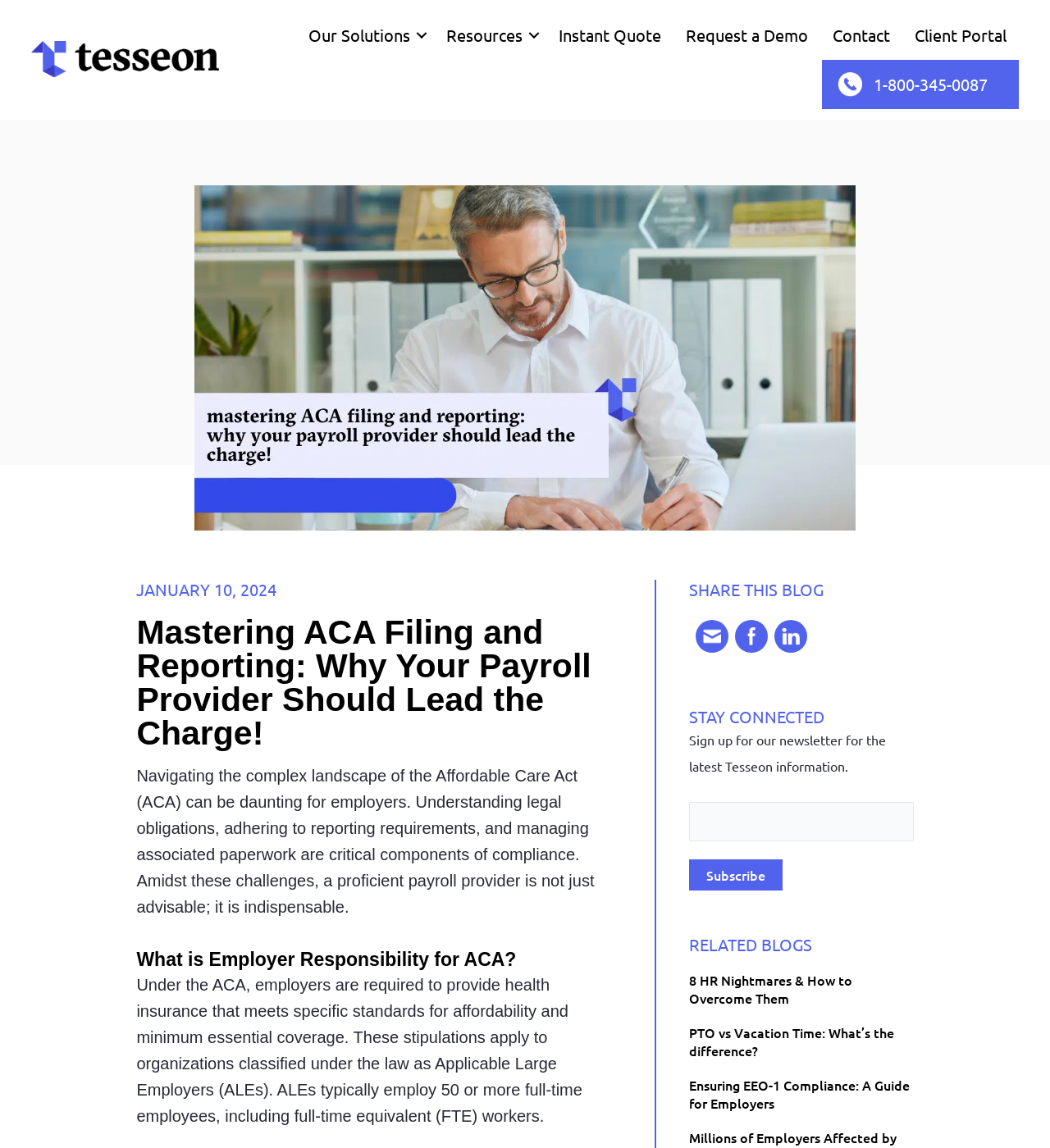Identify the bounding box coordinates for the region to click in order to carry out this instruction: "Share this blog on Facebook". Provide the coordinates using four float numbers between 0 and 1, formatted as [left, top, right, bottom].

[0.7, 0.54, 0.731, 0.569]